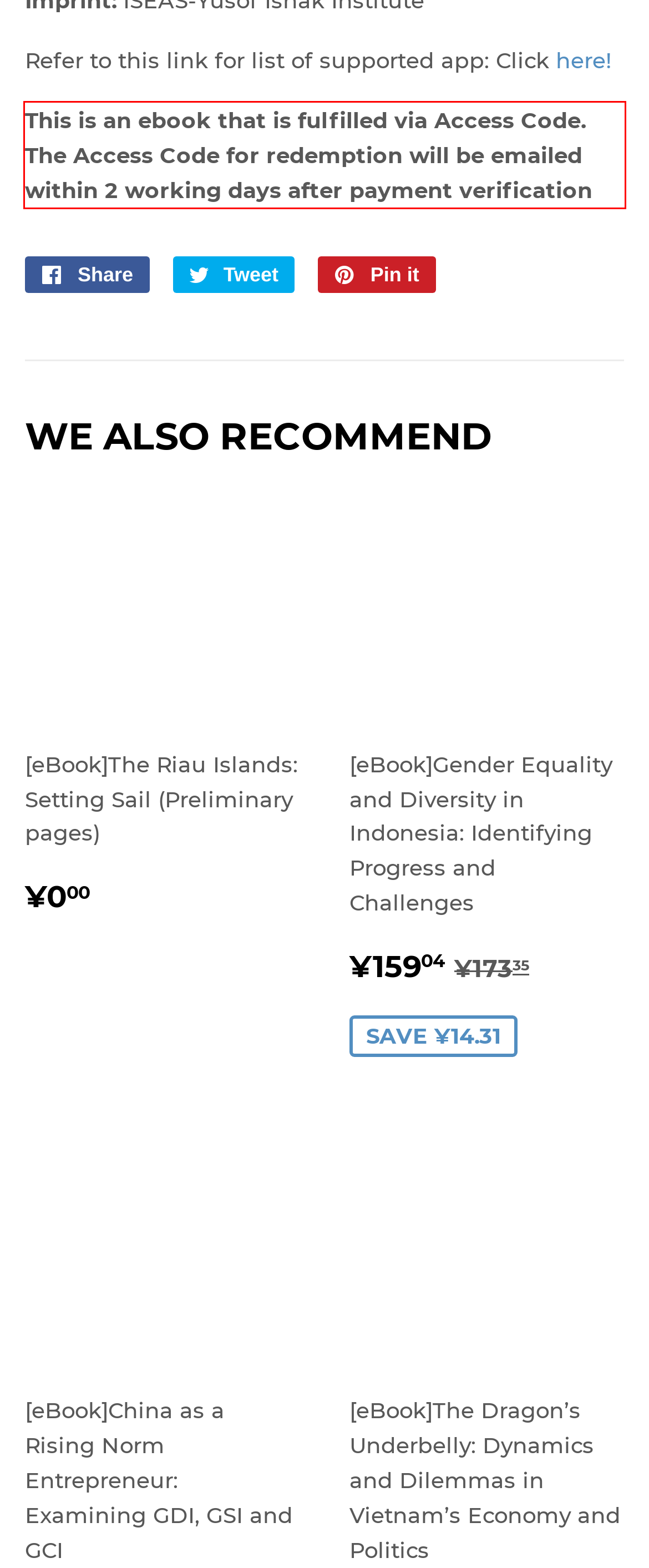Look at the screenshot of the webpage, locate the red rectangle bounding box, and generate the text content that it contains.

This is an ebook that is fulfilled via Access Code. The Access Code for redemption will be emailed within 2 working days after payment verification